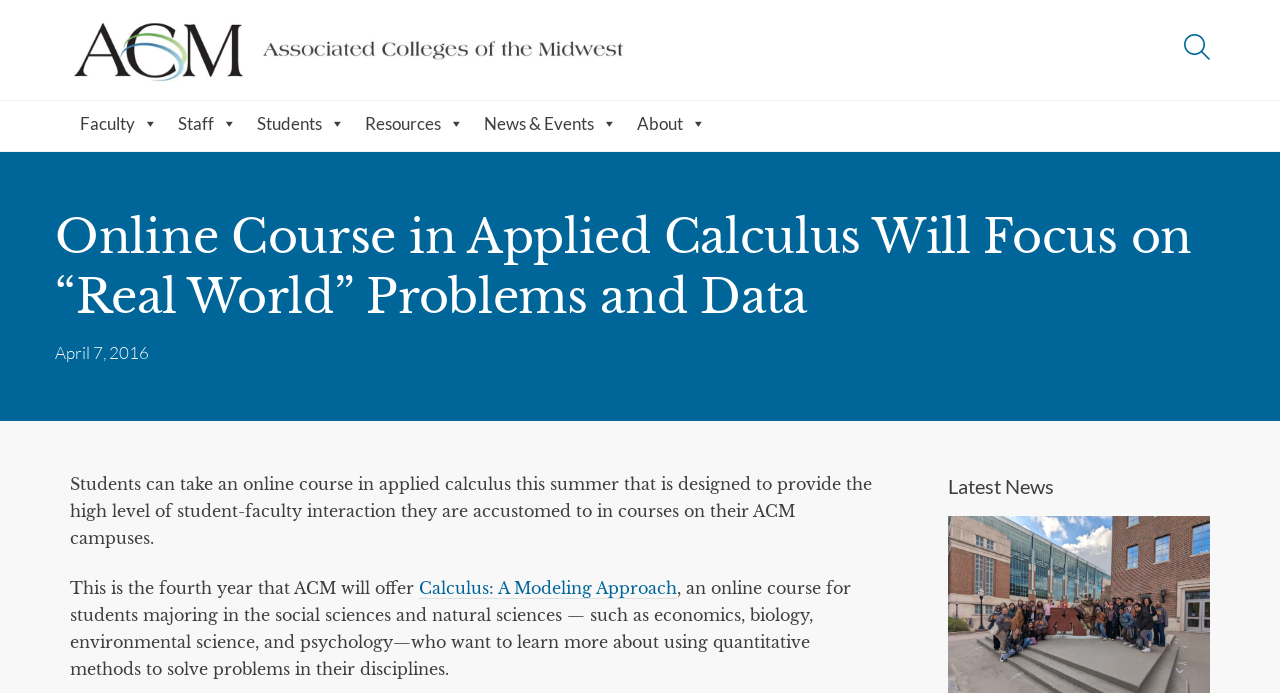Please locate the bounding box coordinates for the element that should be clicked to achieve the following instruction: "view Faculty page". Ensure the coordinates are given as four float numbers between 0 and 1, i.e., [left, top, right, bottom].

[0.055, 0.146, 0.131, 0.203]